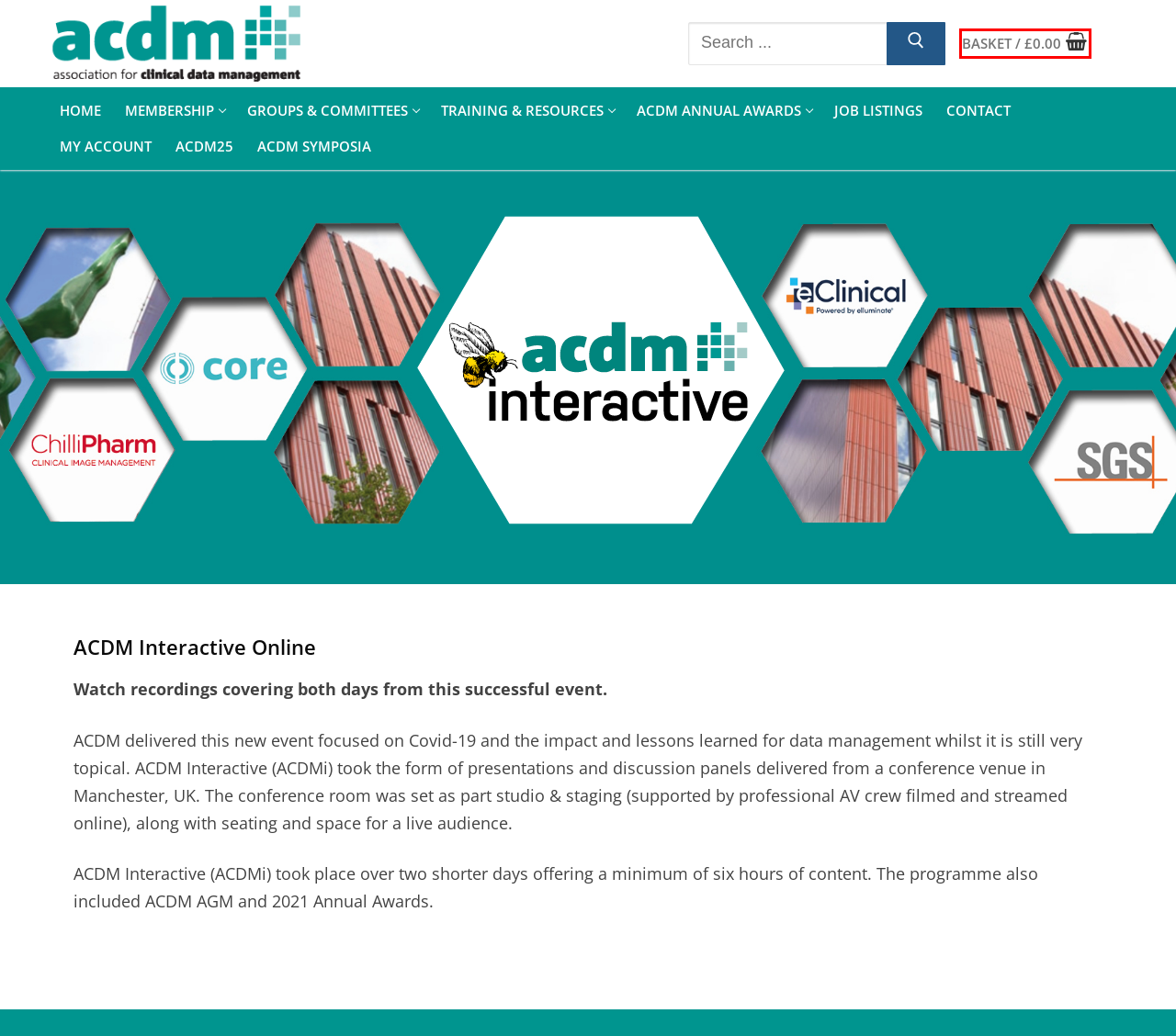You have been given a screenshot of a webpage, where a red bounding box surrounds a UI element. Identify the best matching webpage description for the page that loads after the element in the bounding box is clicked. Options include:
A. Association for Clinical Data Management (ACDM): Training, Conference, Networking
B. ACDM Symposia » ACDM
C. Job Listings » ACDM
D. Contact » ACDM
E. Cart » ACDM
F. ACDM25 Prague 2-4 March
G. My account » ACDM
H. ACDM Awards 2023 » ACDM

E